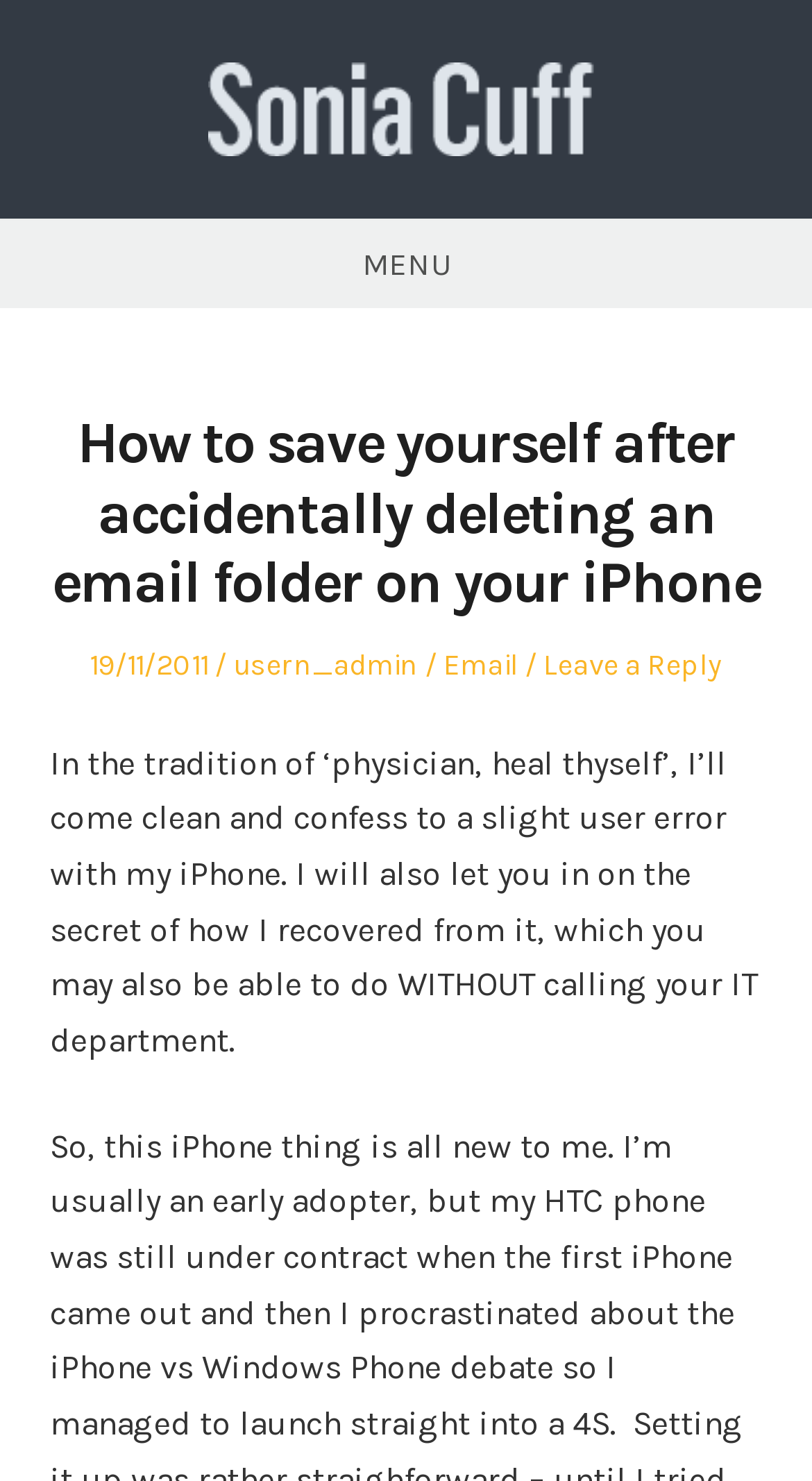Give the bounding box coordinates for this UI element: "Junglist Protesters in Kiev". The coordinates should be four float numbers between 0 and 1, arranged as [left, top, right, bottom].

None